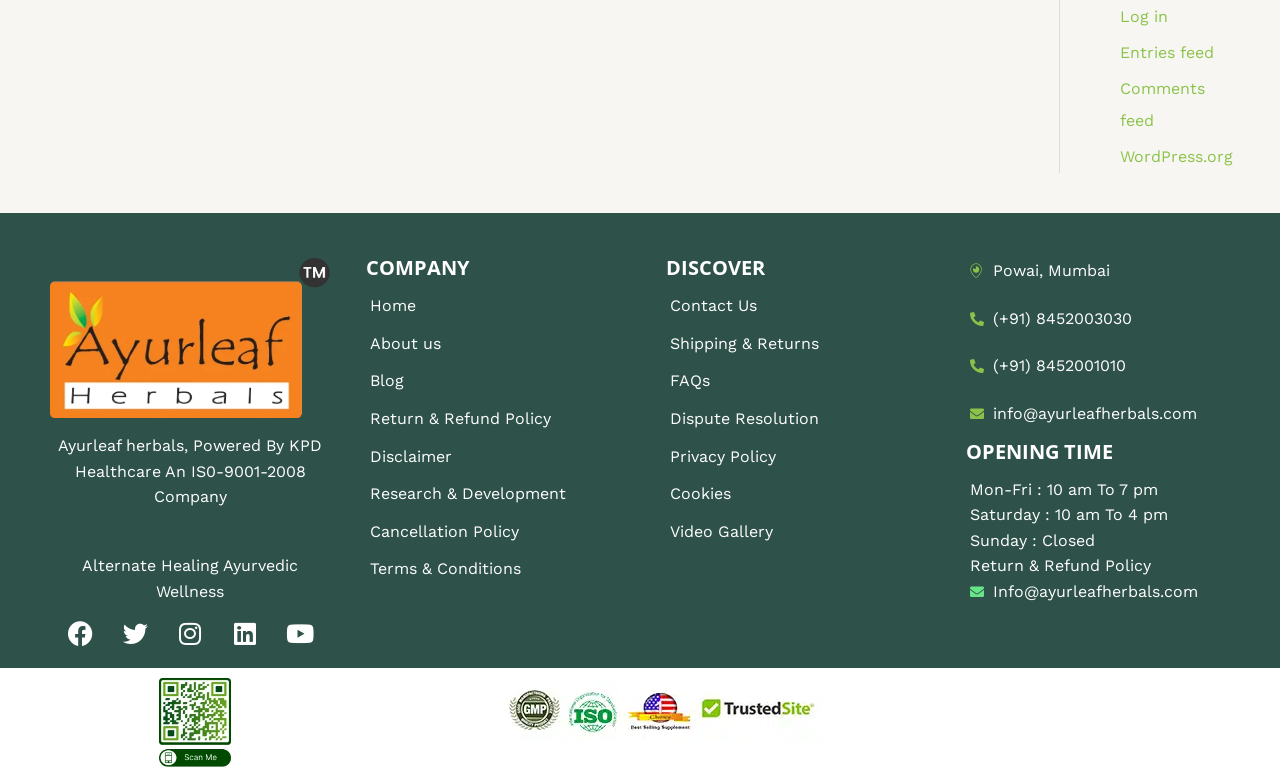What is the certification displayed on the webpage?
Refer to the image and respond with a one-word or short-phrase answer.

ISO Certification